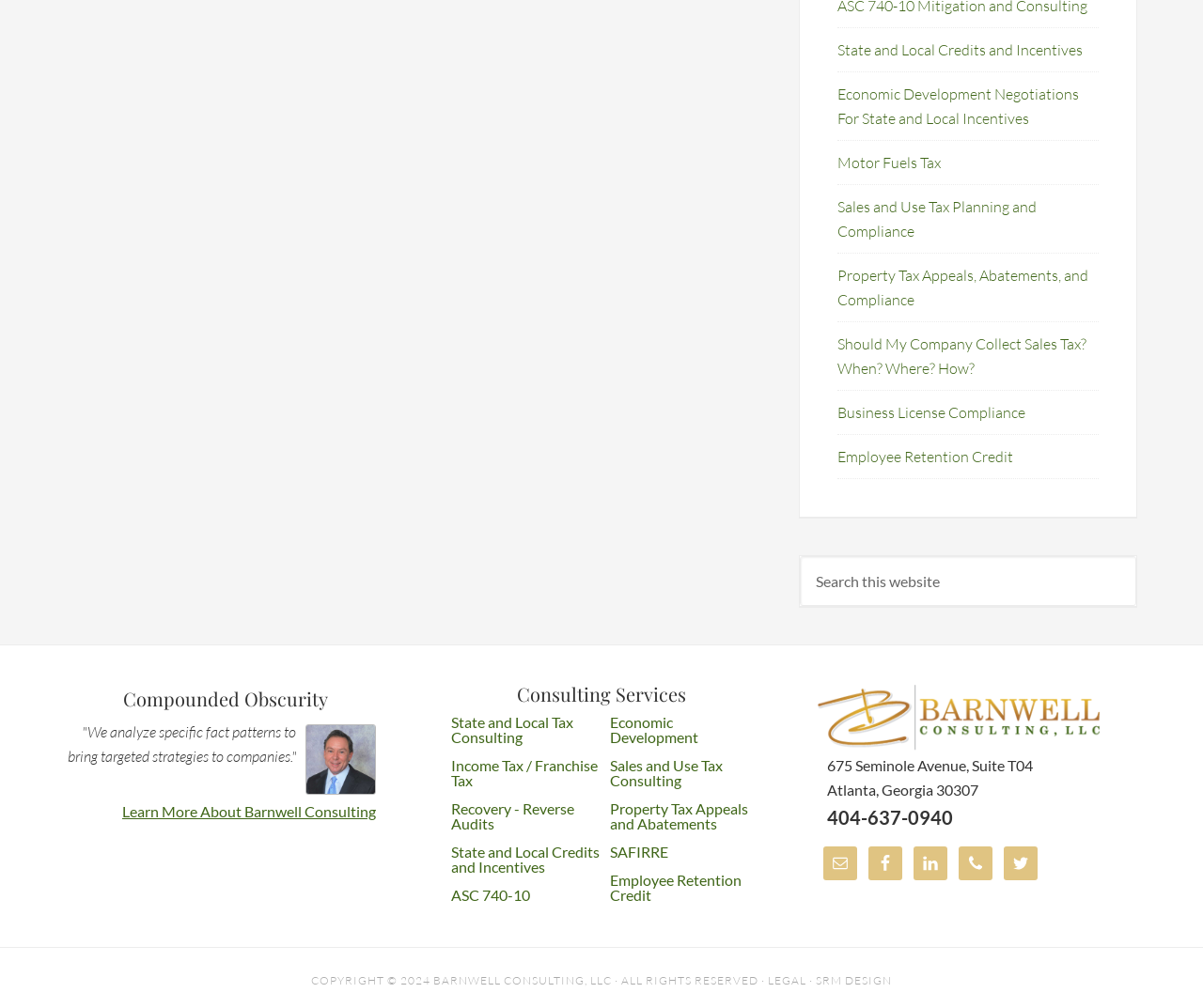Given the webpage screenshot and the description, determine the bounding box coordinates (top-left x, top-left y, bottom-right x, bottom-right y) that define the location of the UI element matching this description: Recovery - Reverse Audits

[0.375, 0.793, 0.477, 0.825]